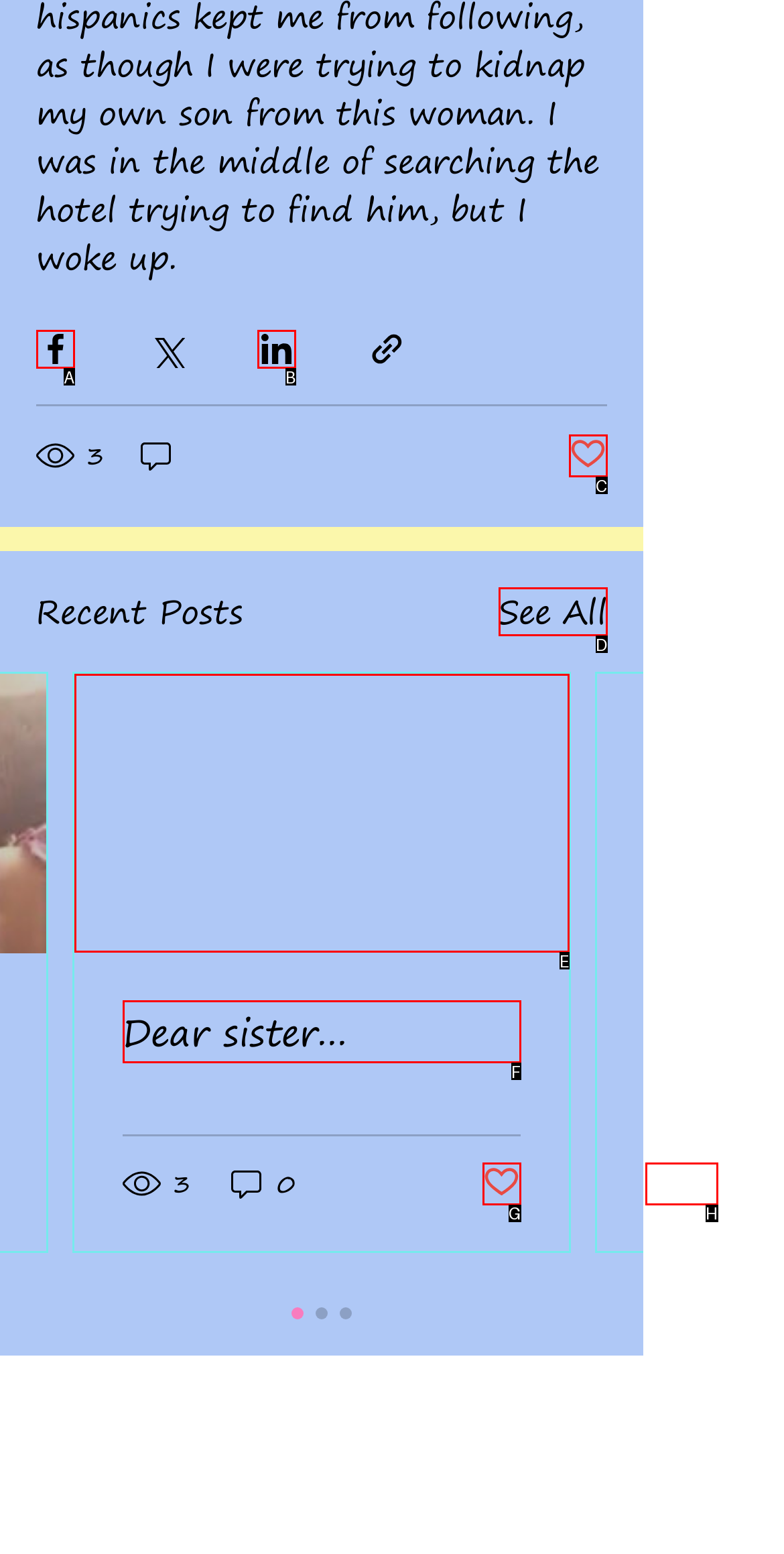From the description: parent_node: Dear sister..., identify the option that best matches and reply with the letter of that option directly.

E